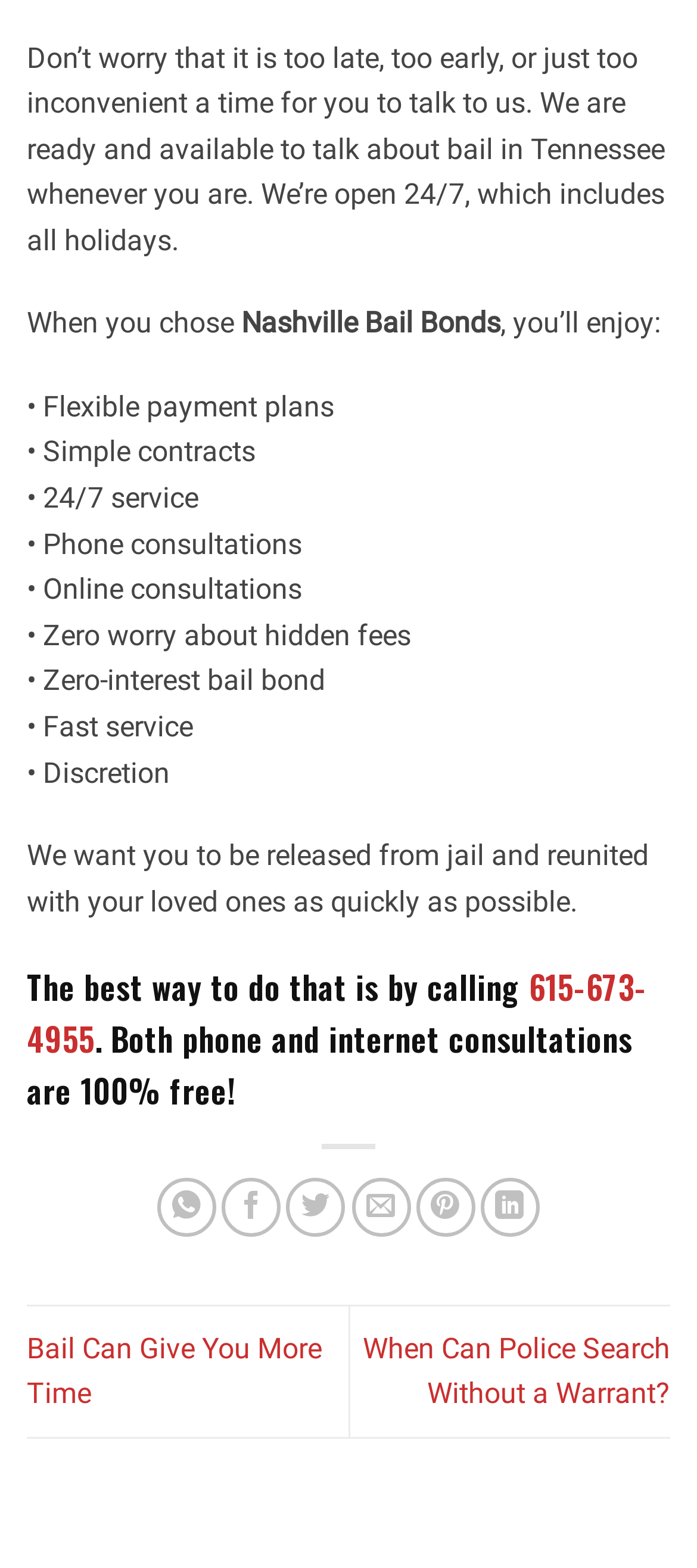Provide a short answer using a single word or phrase for the following question: 
What is the benefit of choosing Nashville Bail Bonds?

Flexible payment plans